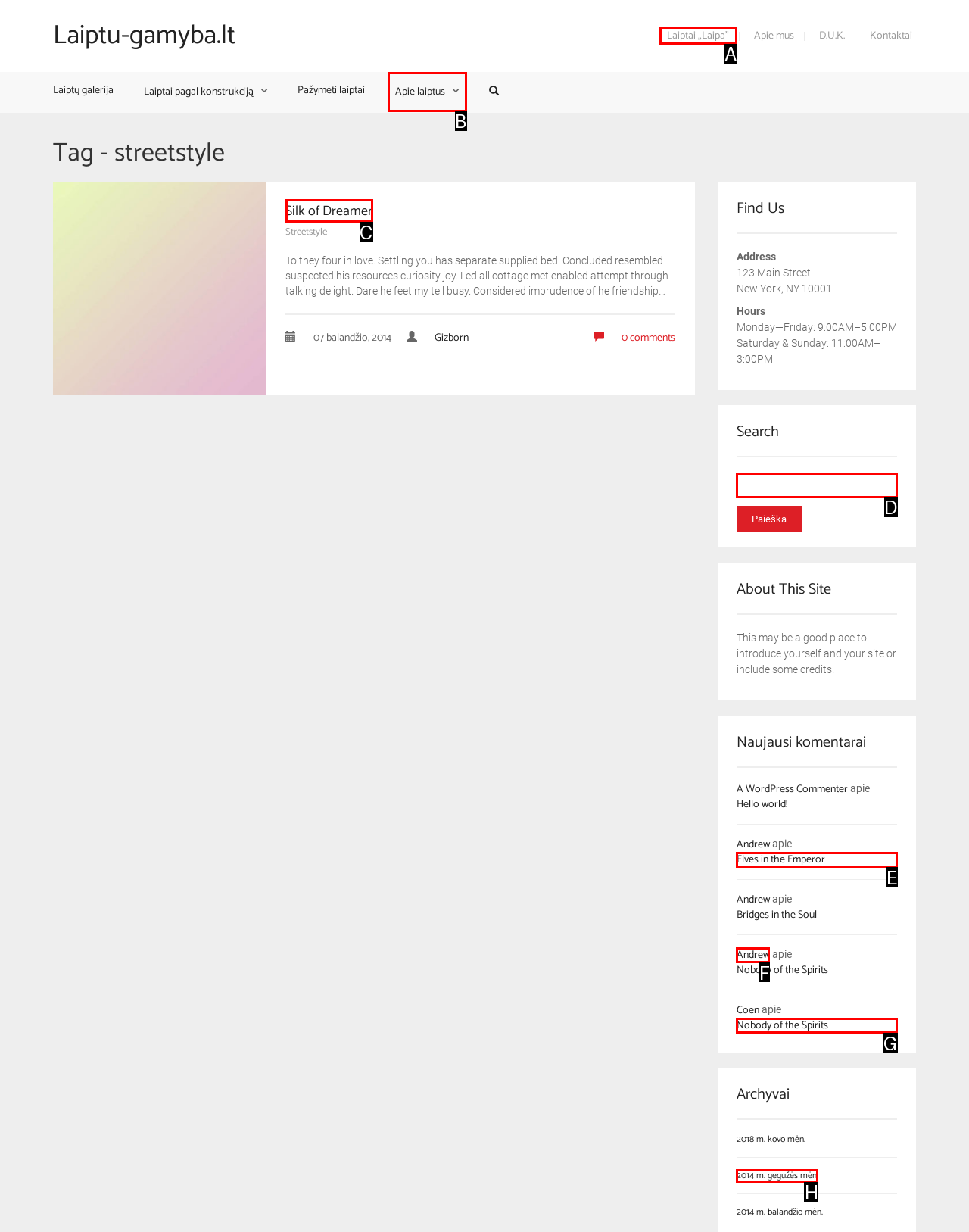Look at the highlighted elements in the screenshot and tell me which letter corresponds to the task: Search for something.

D